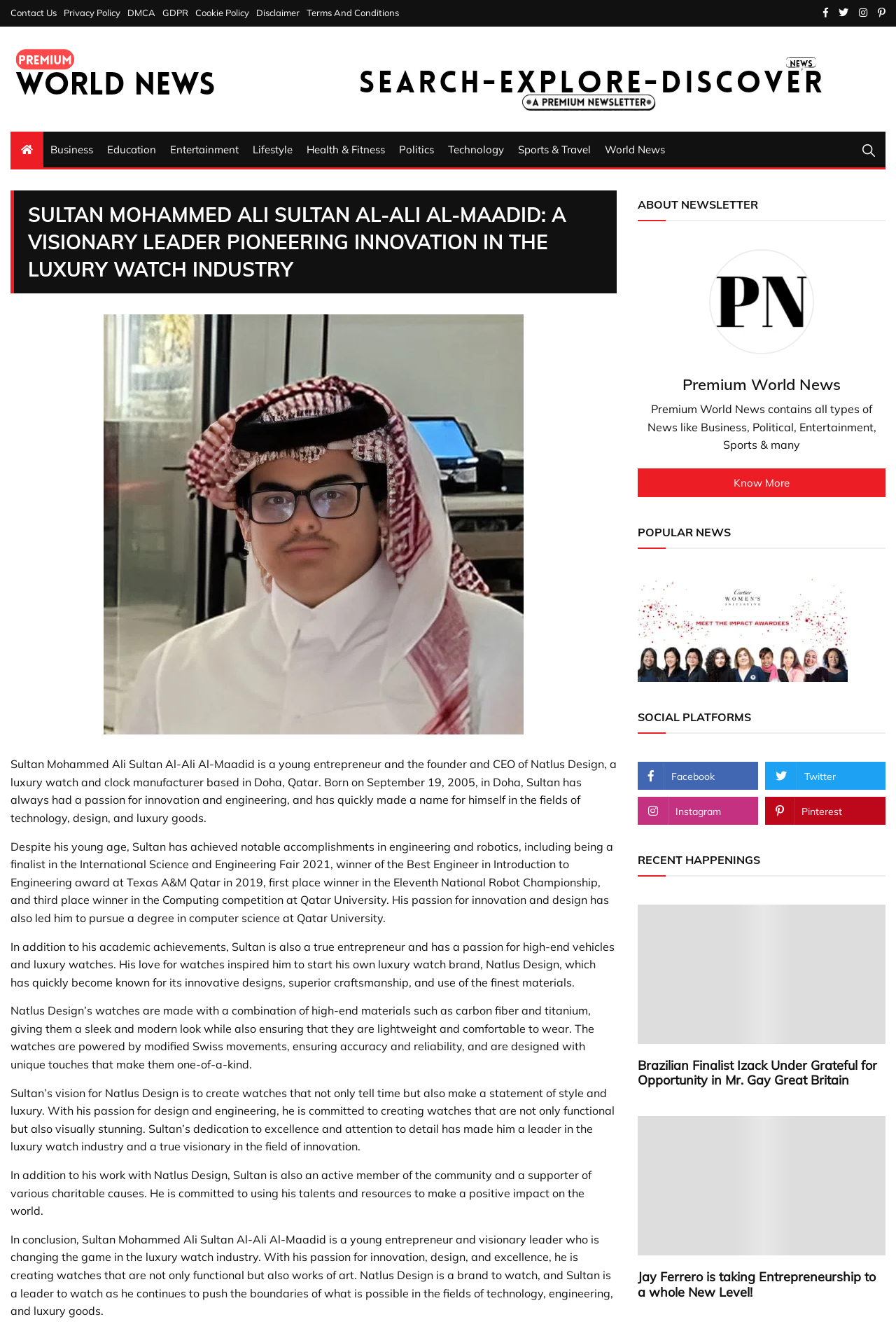Determine the bounding box coordinates of the clickable element to complete this instruction: "Learn more about Jay Ferrero". Provide the coordinates in the format of four float numbers between 0 and 1, [left, top, right, bottom].

[0.712, 0.958, 0.977, 0.982]